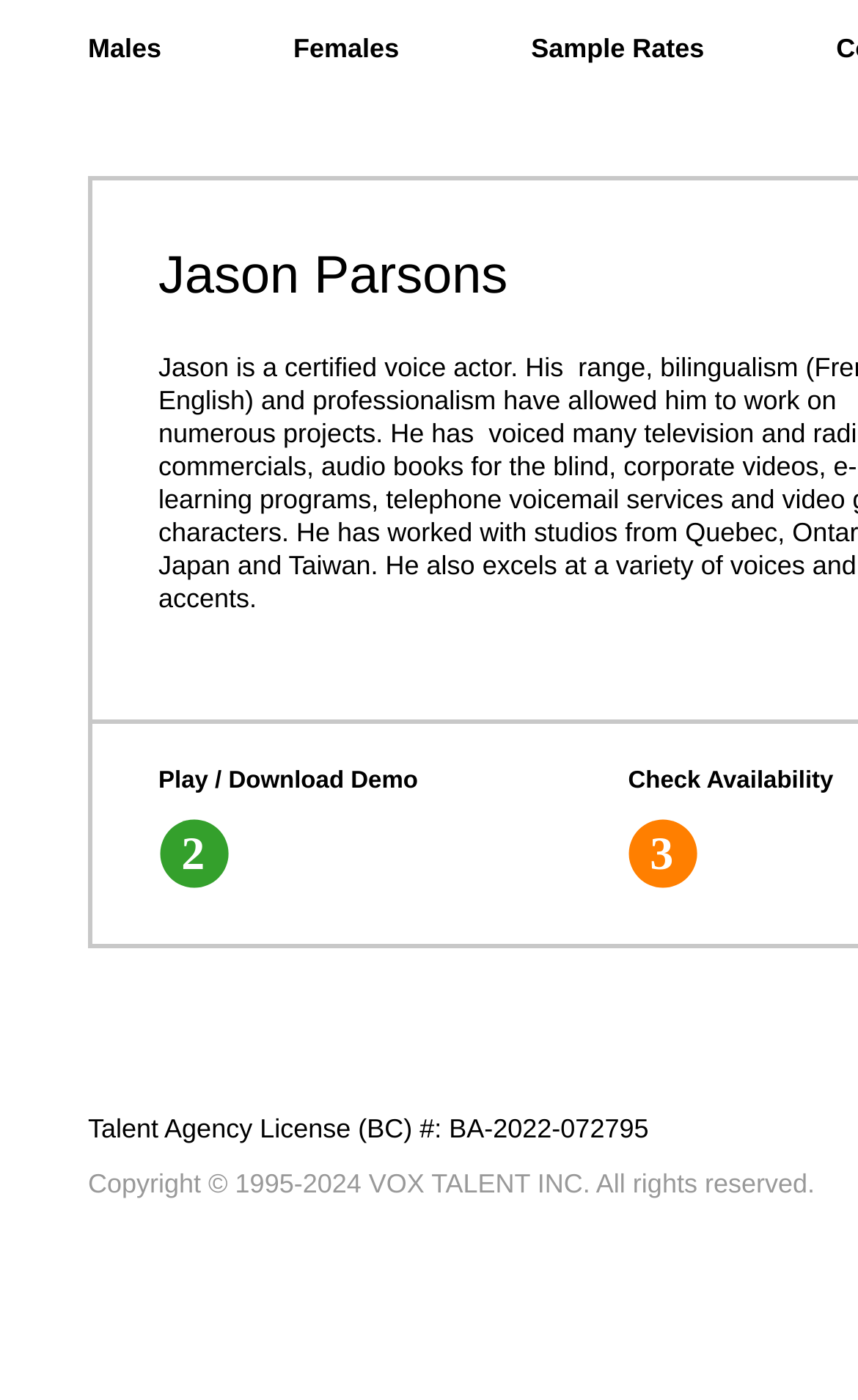What is the copyright year range of VOX TALENT INC.?
Use the information from the image to give a detailed answer to the question.

The copyright information is provided in the StaticText element, which states that the copyright of VOX TALENT INC. is from 1995 to 2024, indicating the year range of their copyright.